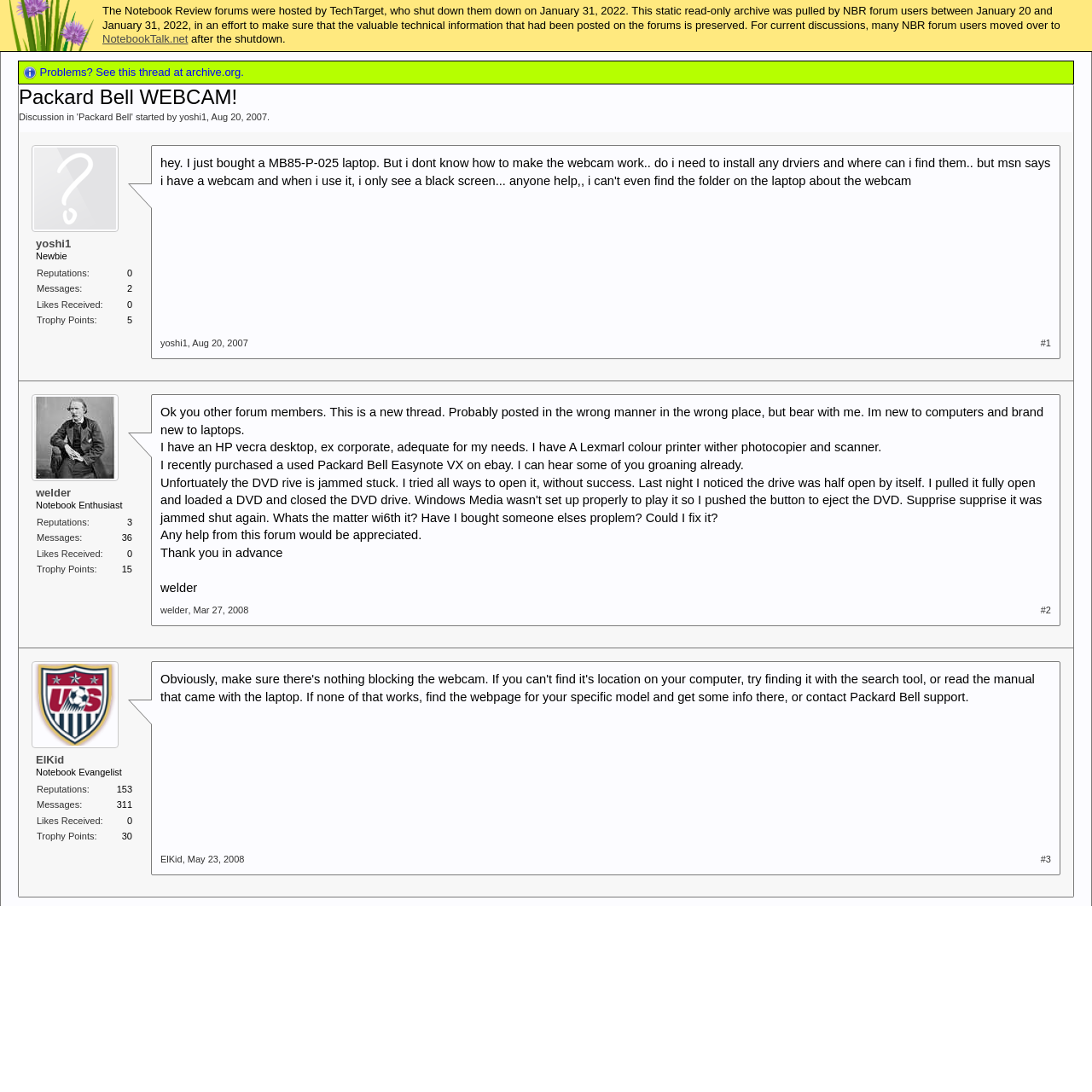How many messages does welder have?
Respond to the question with a well-detailed and thorough answer.

The question can be answered by looking at the description list detail element with the text '36' under the description list term 'Messages:' associated with the user 'welder'.